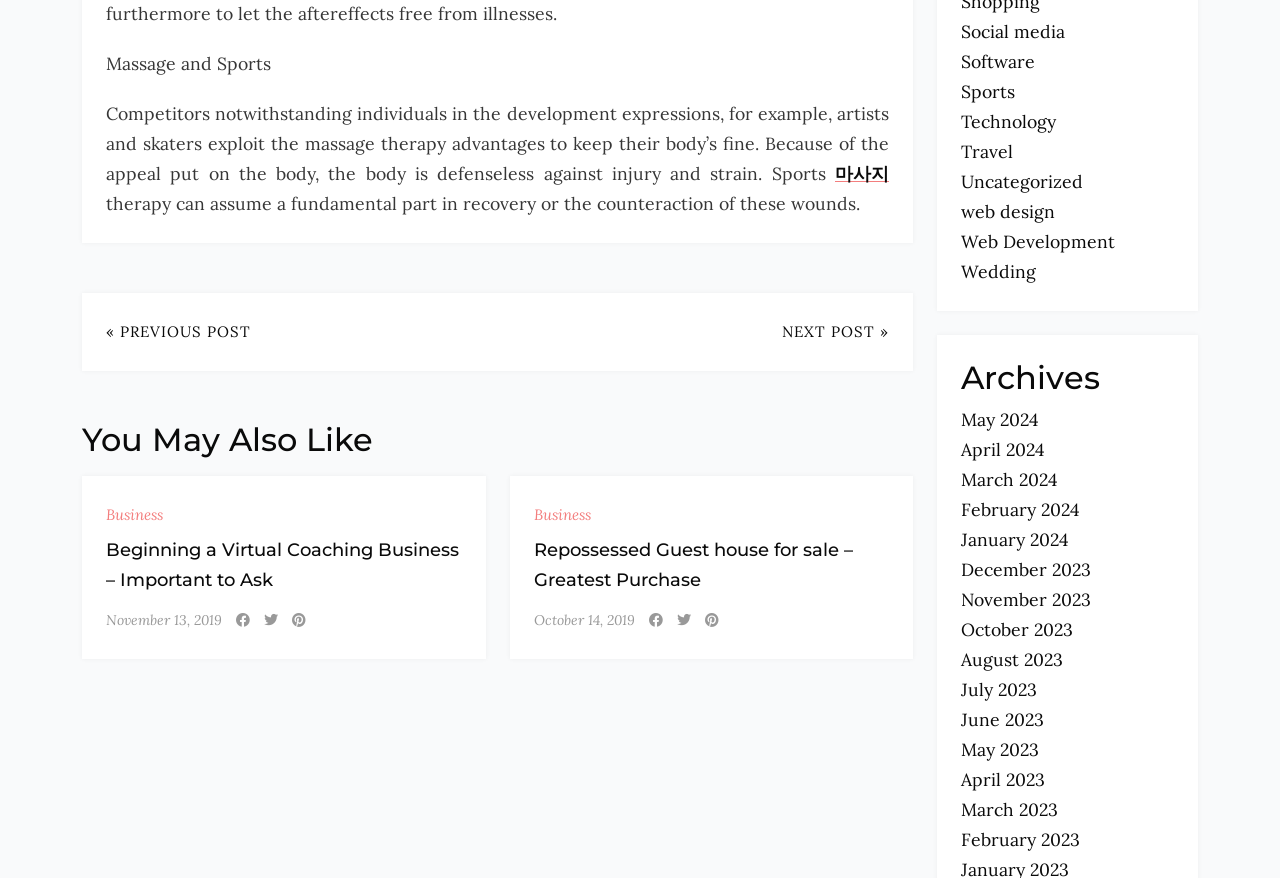Determine the bounding box coordinates for the HTML element mentioned in the following description: "마사지". The coordinates should be a list of four floats ranging from 0 to 1, represented as [left, top, right, bottom].

[0.652, 0.185, 0.695, 0.211]